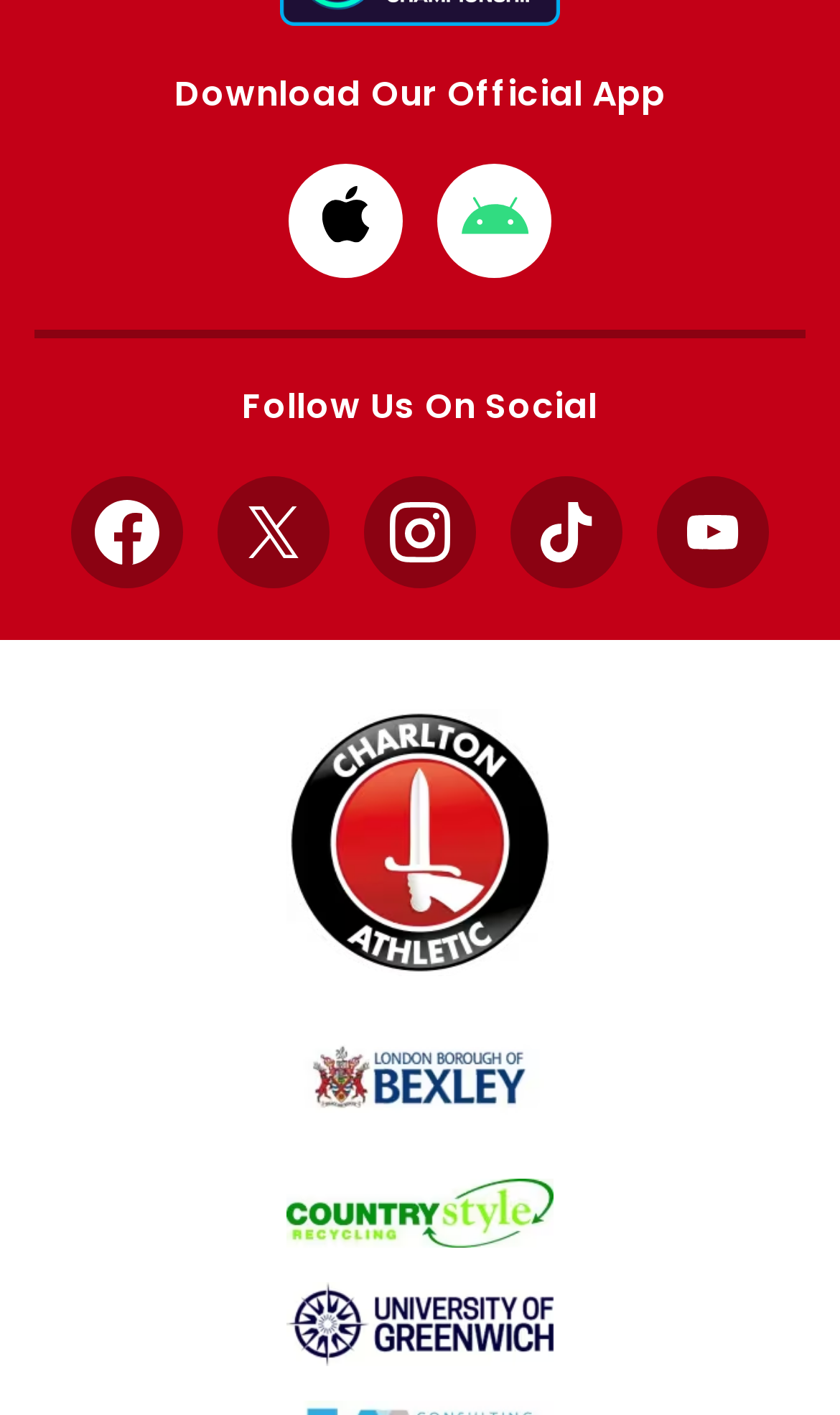Find the bounding box coordinates of the element's region that should be clicked in order to follow the given instruction: "Follow us on Facebook". The coordinates should consist of four float numbers between 0 and 1, i.e., [left, top, right, bottom].

[0.085, 0.336, 0.218, 0.415]